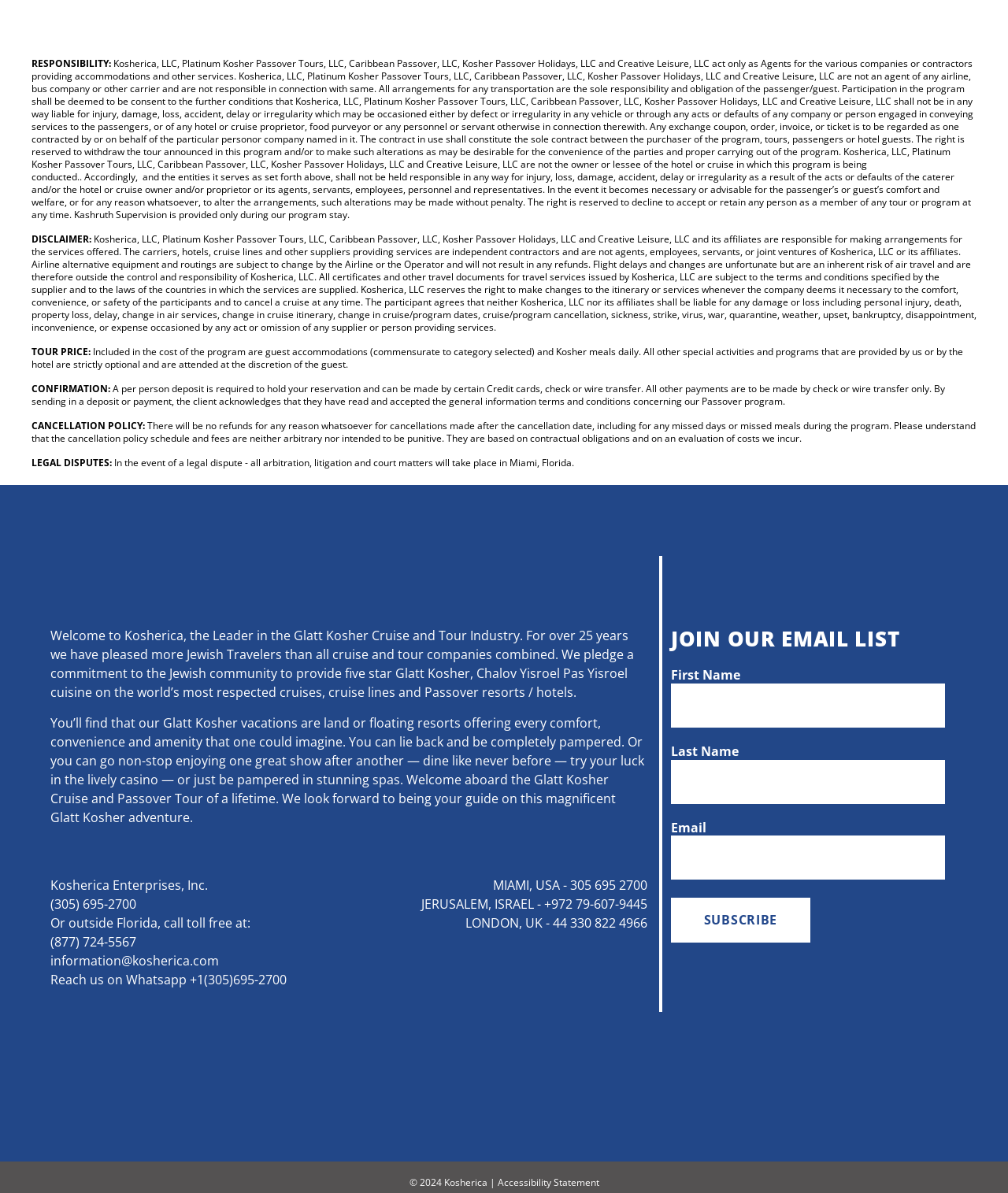How can I contact Kosherica?
Give a comprehensive and detailed explanation for the question.

I found the contact information on the webpage, which includes phone numbers and an email address. The phone numbers are (305) 695-2700 and (877) 724-5567, and the email address is information@kosherica.com.